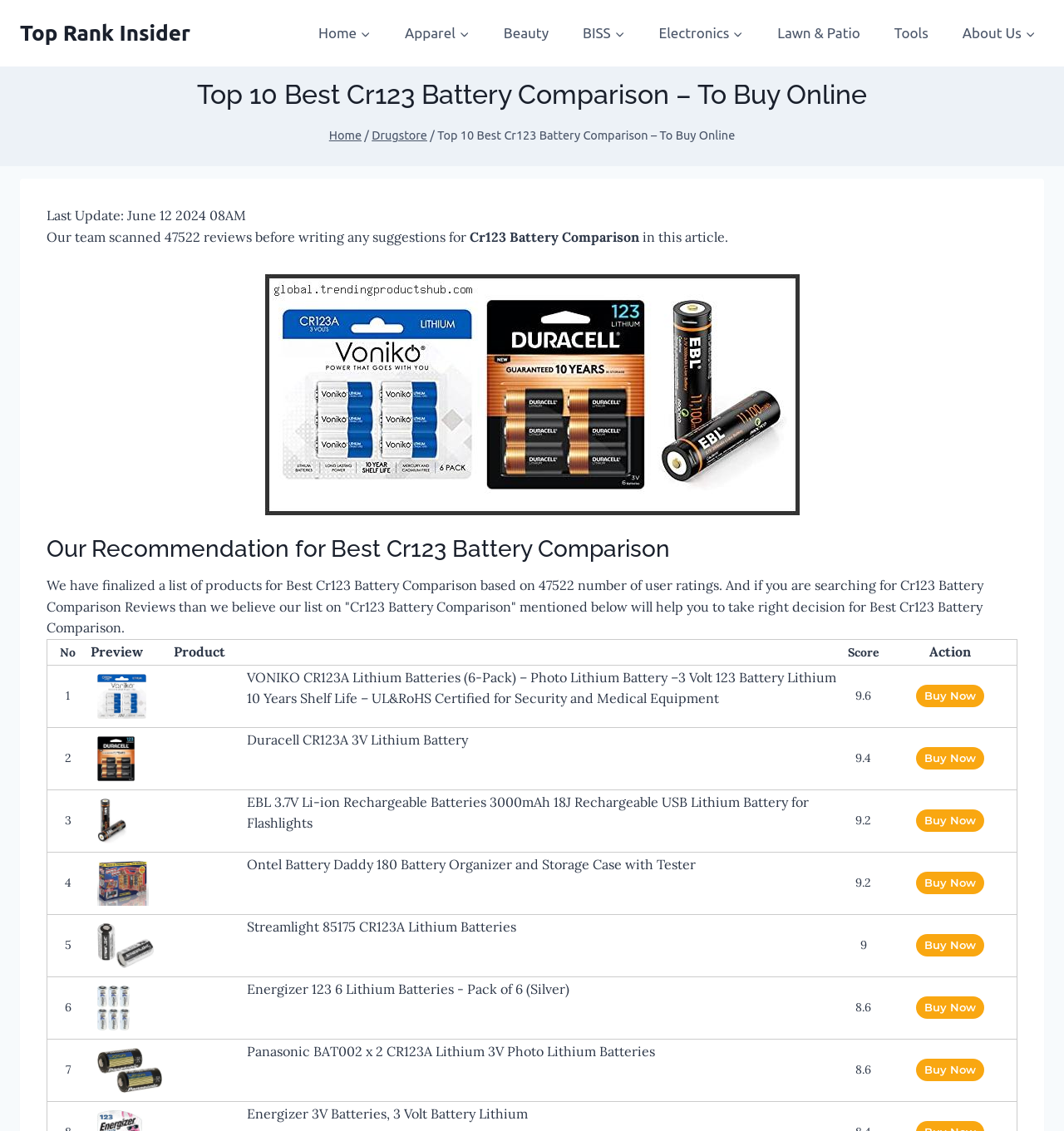Please identify the bounding box coordinates of the area I need to click to accomplish the following instruction: "Click on the 'Home' link".

[0.291, 0.012, 0.356, 0.047]